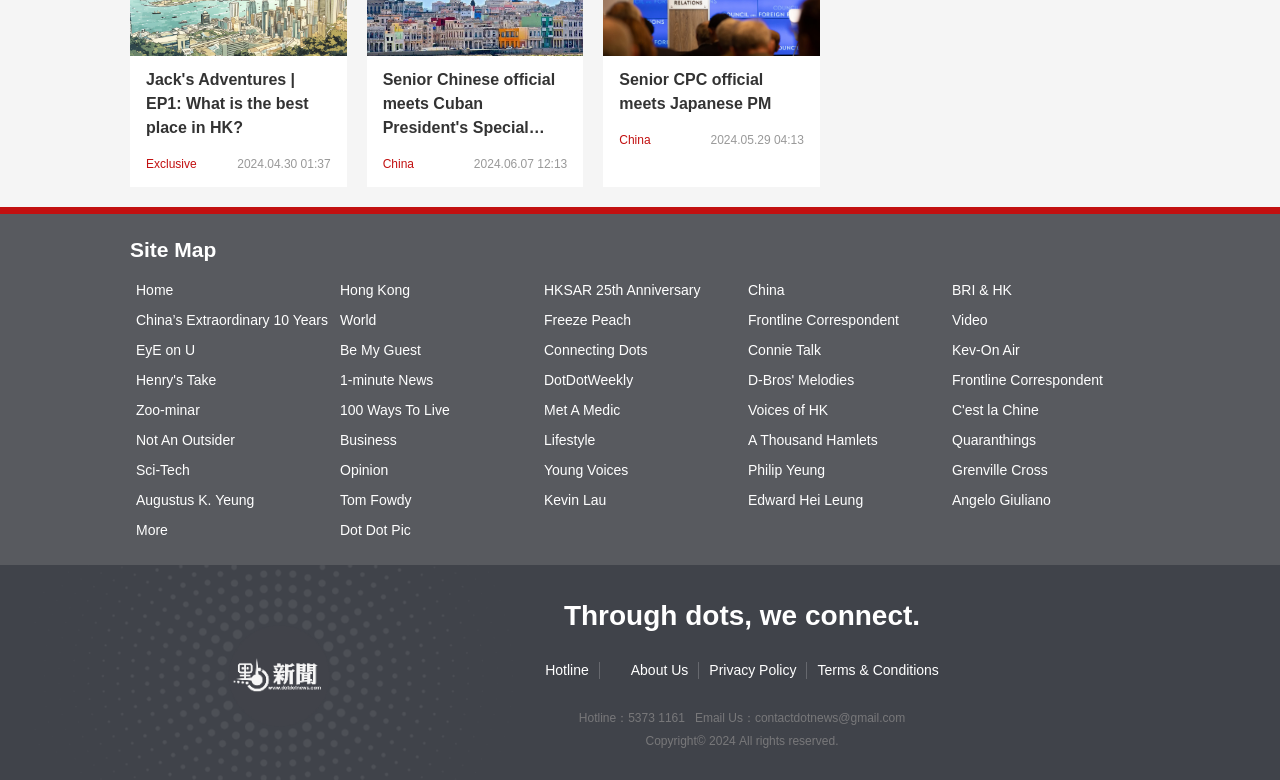Extract the bounding box coordinates for the UI element described as: "Video".

[0.739, 0.391, 0.898, 0.43]